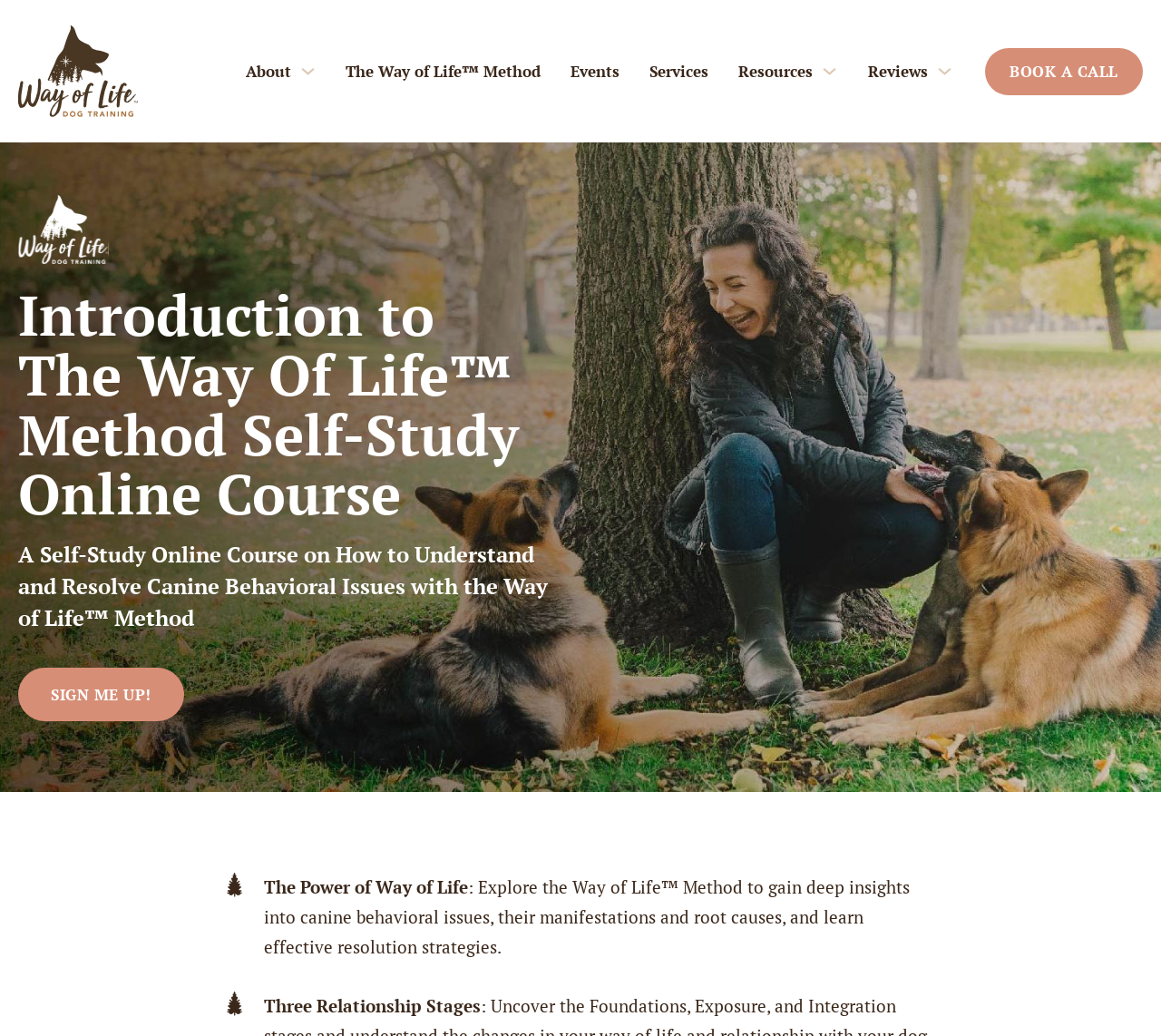Refer to the element description Events and identify the corresponding bounding box in the screenshot. Format the coordinates as (top-left x, top-left y, bottom-right x, bottom-right y) with values in the range of 0 to 1.

[0.491, 0.056, 0.534, 0.085]